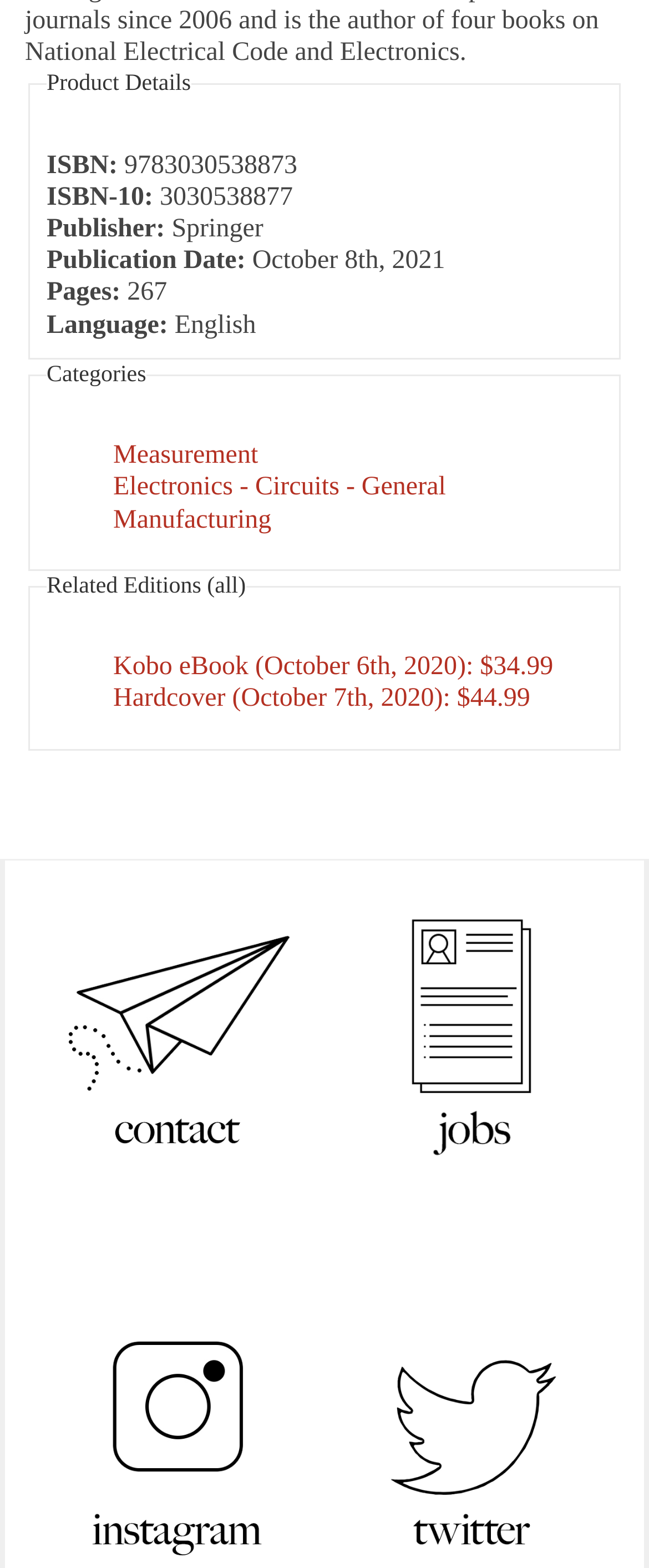Provide a brief response to the question below using a single word or phrase: 
How many pages does the product have?

267